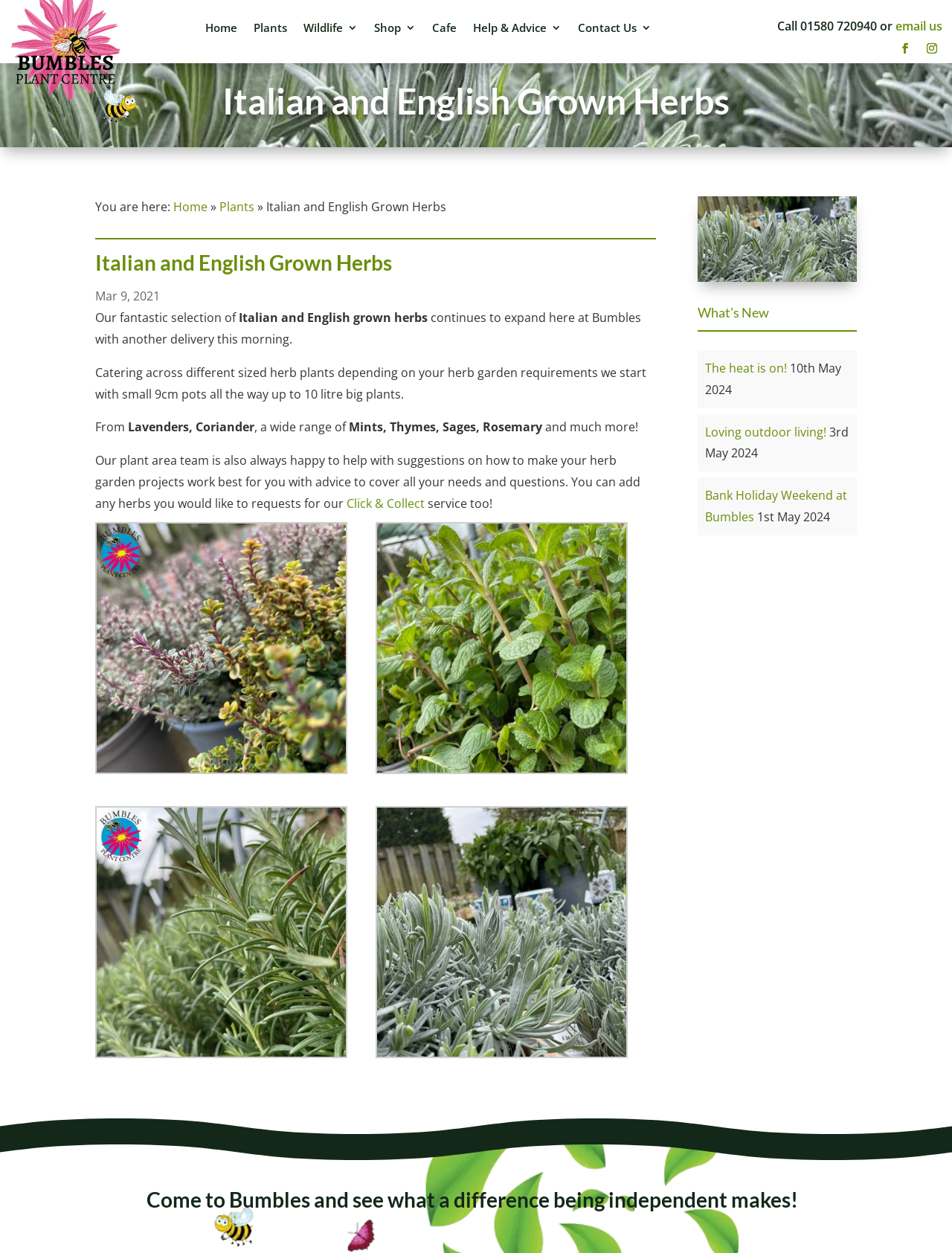Please mark the bounding box coordinates of the area that should be clicked to carry out the instruction: "Click Home".

[0.216, 0.014, 0.25, 0.035]